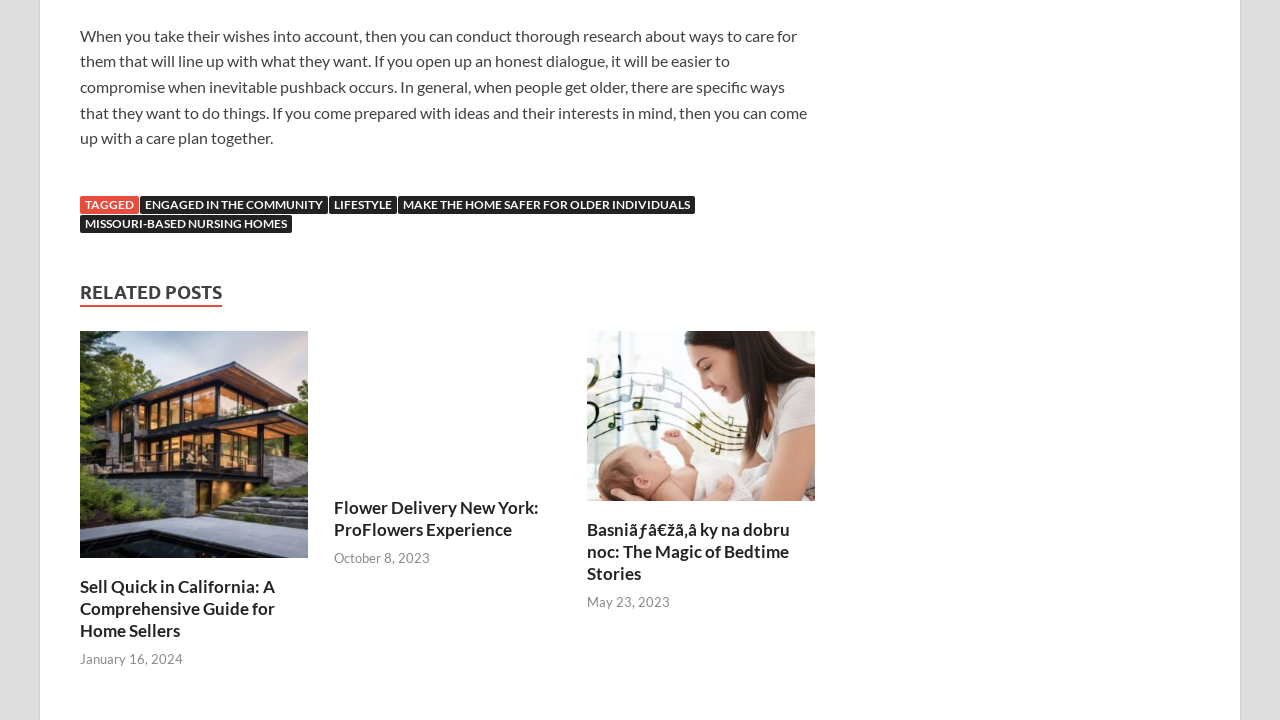Please identify the bounding box coordinates of the element's region that needs to be clicked to fulfill the following instruction: "Read 'Sell Quick in California: A Comprehensive Guide for Home Sellers'". The bounding box coordinates should consist of four float numbers between 0 and 1, i.e., [left, top, right, bottom].

[0.062, 0.799, 0.241, 0.891]